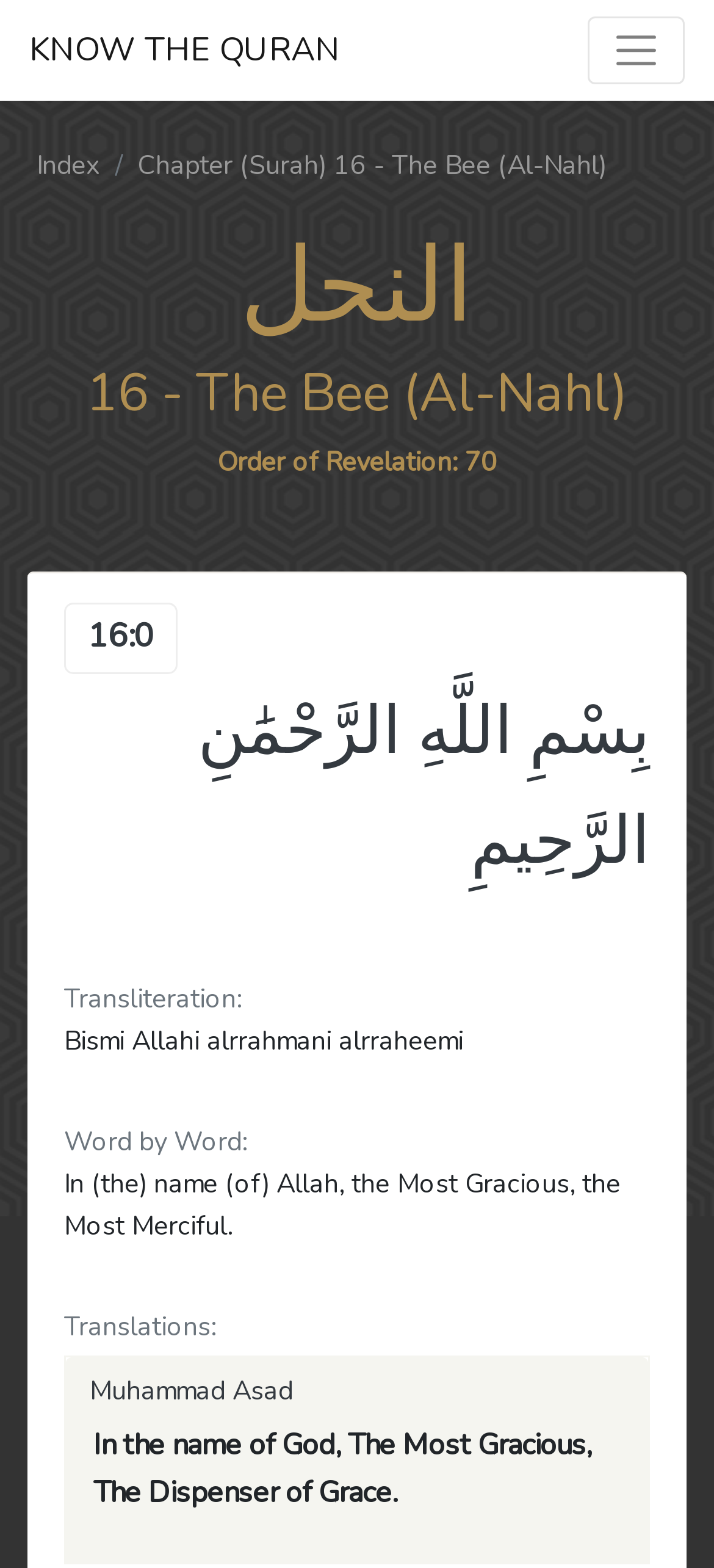Who is the translator of the Quran chapter on this webpage?
Please look at the screenshot and answer using one word or phrase.

Muhammad Asad